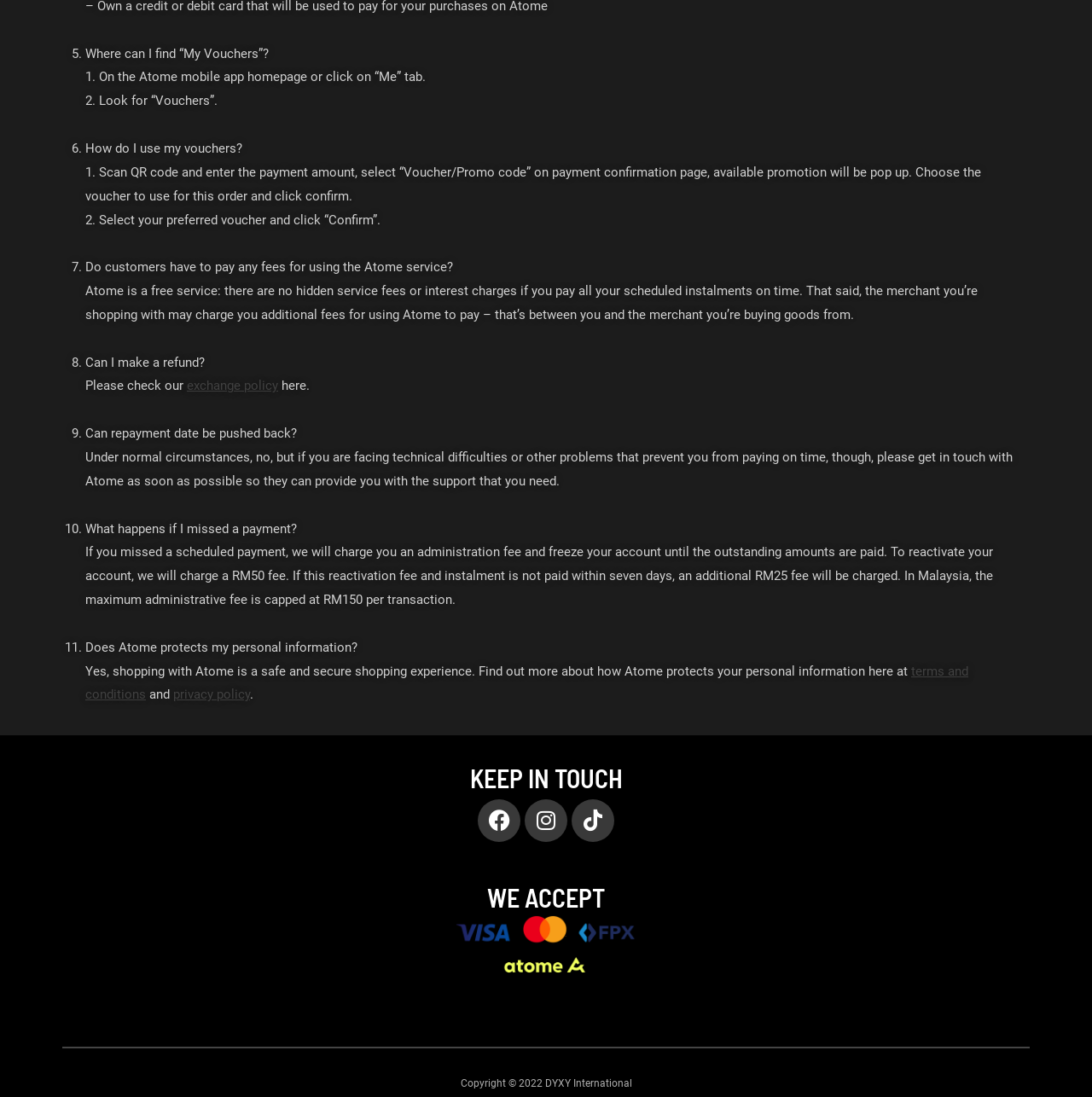Given the webpage screenshot, identify the bounding box of the UI element that matches this description: "privacy policy".

[0.159, 0.626, 0.229, 0.64]